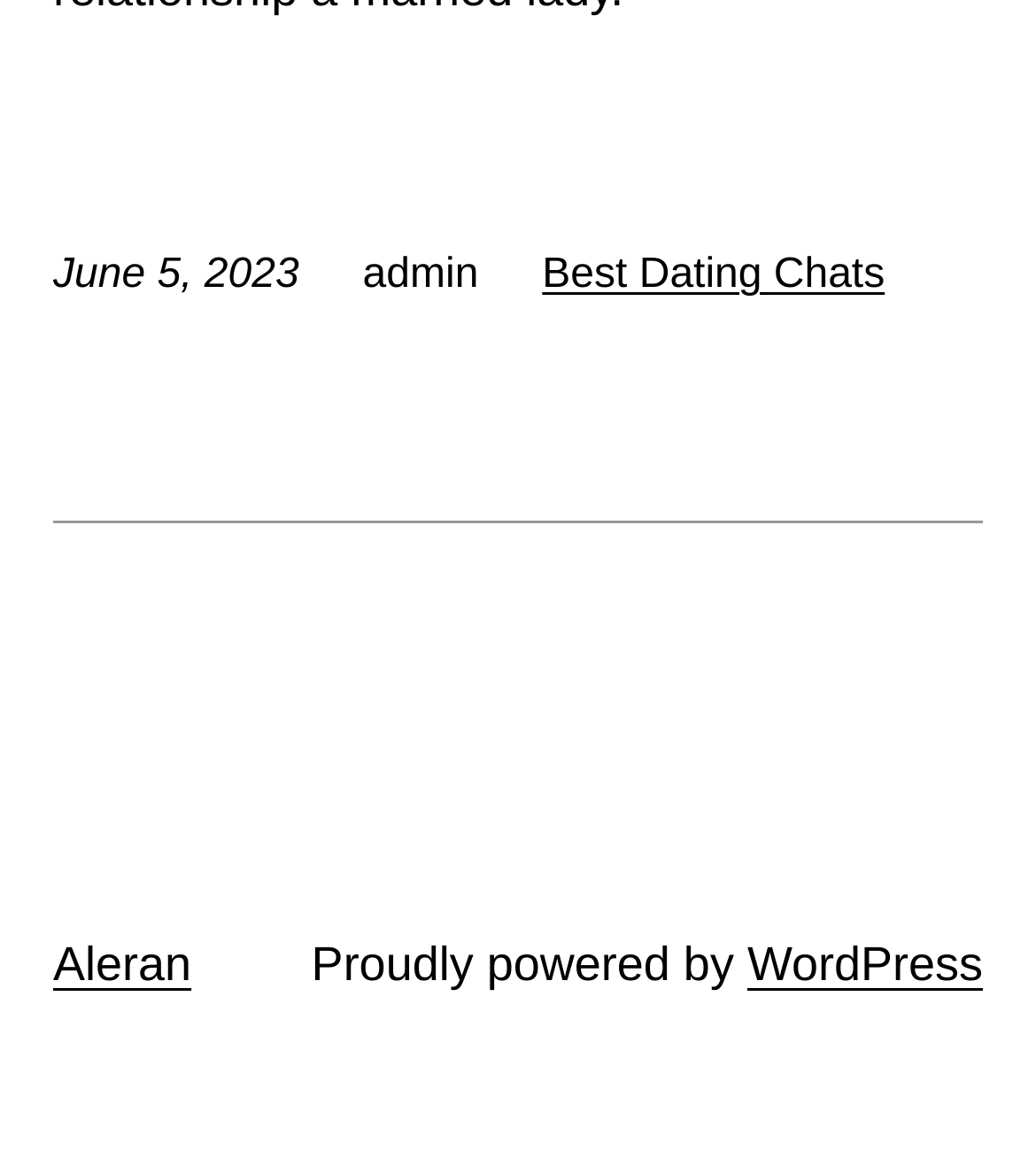What is the name of the link at the bottom left?
Please provide a detailed and thorough answer to the question.

The link at the bottom left of the webpage is labeled as 'Aleran', which may be a reference to a person, organization, or related topic.